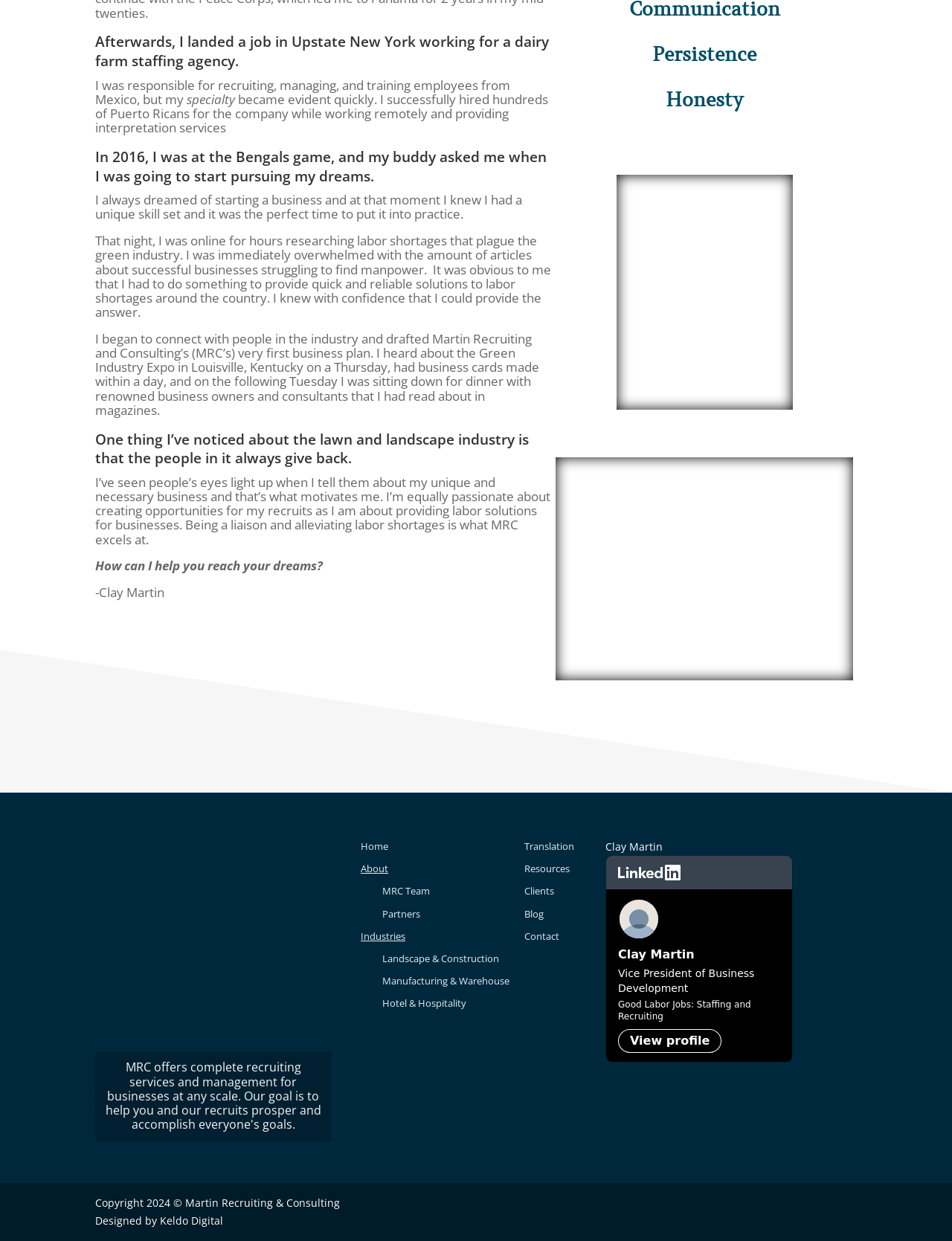What is the year of the copyright?
Kindly offer a detailed explanation using the data available in the image.

The webpage footer mentions 'Copyright 2024 © Martin Recruiting & Consulting', indicating that the year of the copyright is 2024.